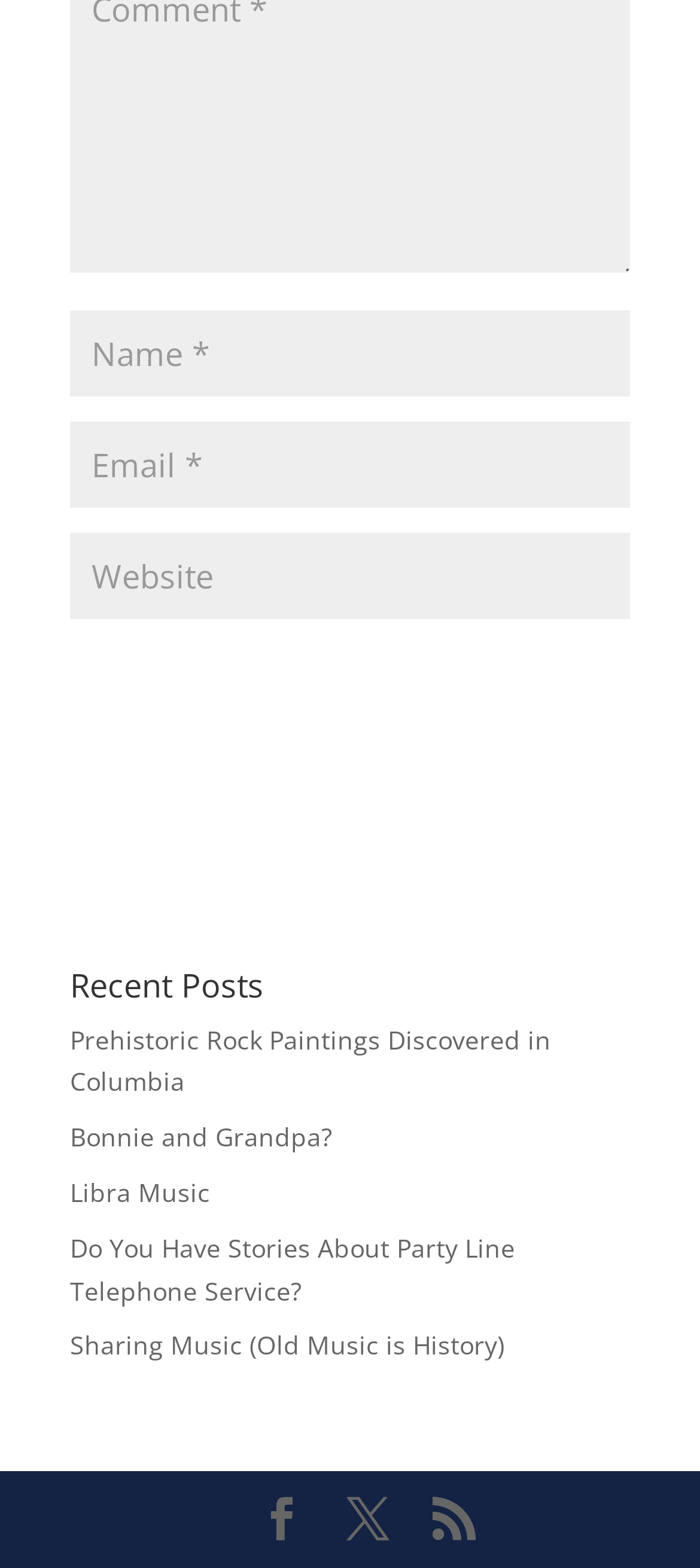Find the bounding box coordinates of the area to click in order to follow the instruction: "Explore Computers".

None